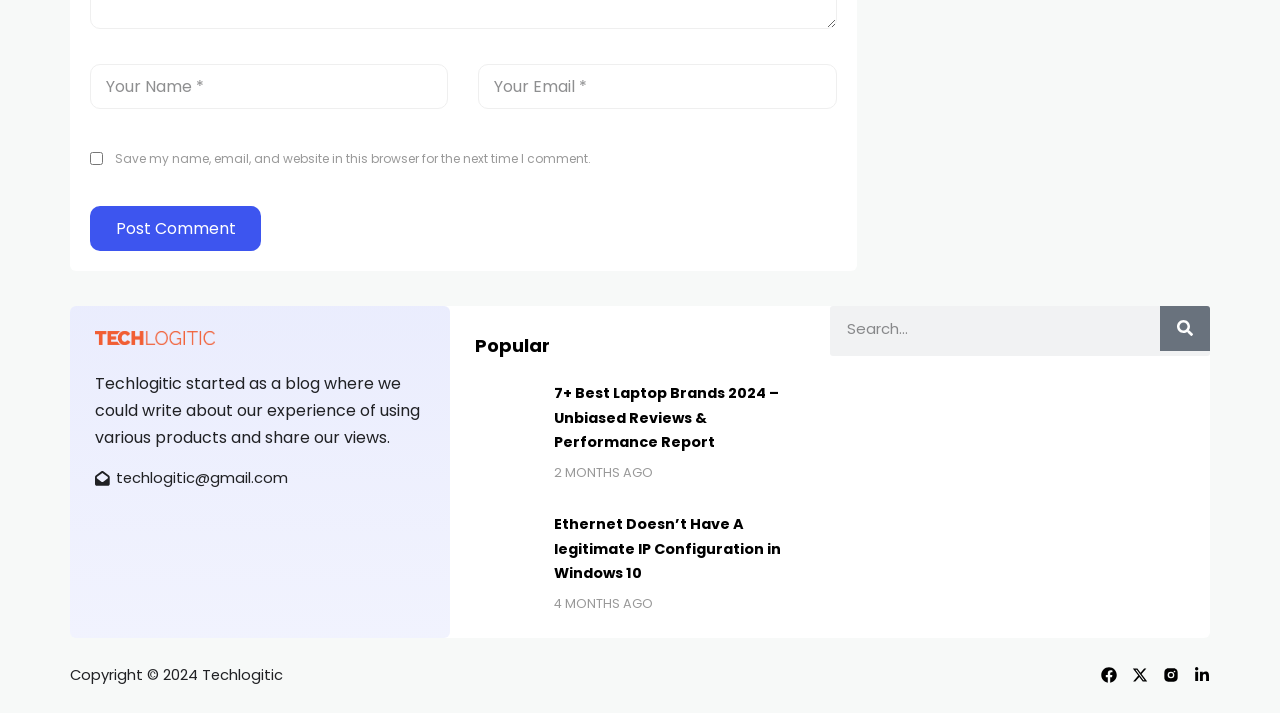Using the webpage screenshot and the element description O’Connell Landscape Home Page, determine the bounding box coordinates. Specify the coordinates in the format (top-left x, top-left y, bottom-right x, bottom-right y) with values ranging from 0 to 1.

None